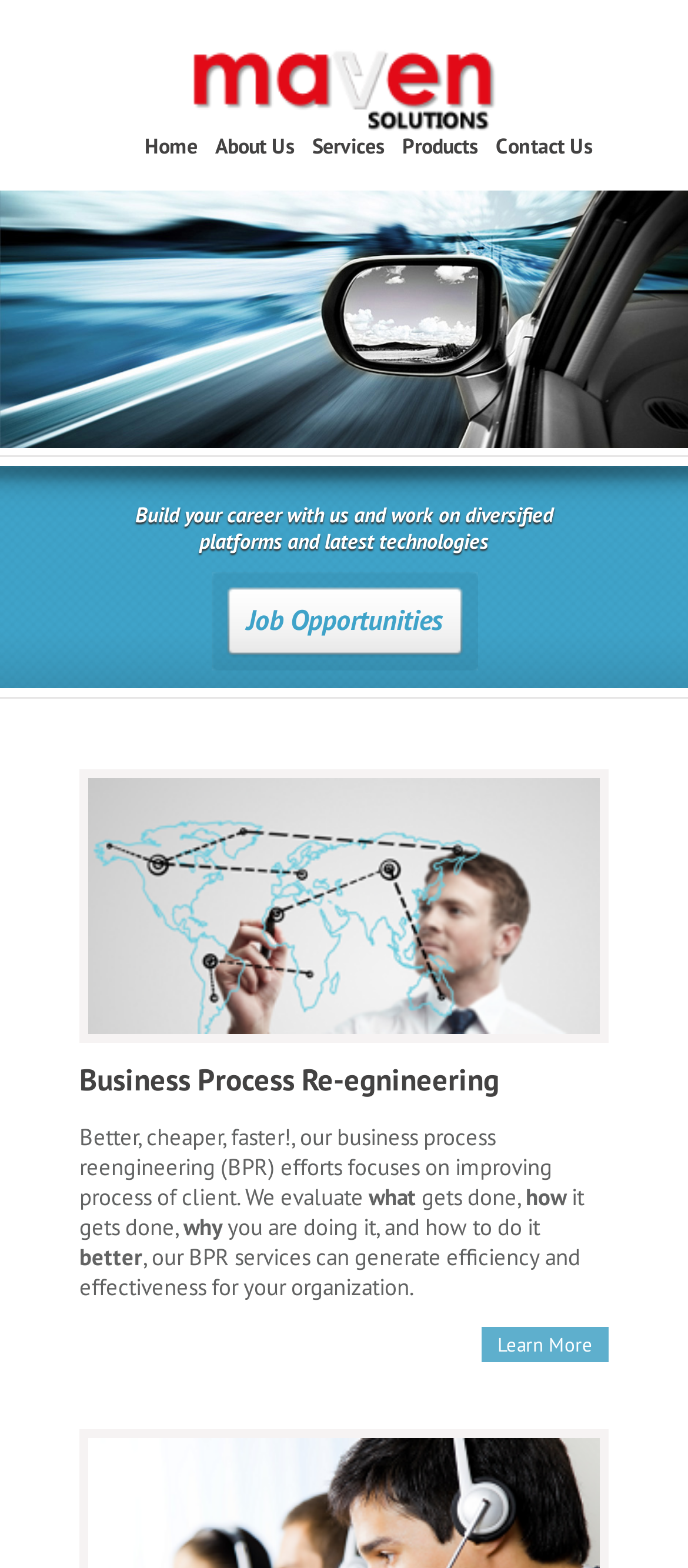Identify the bounding box coordinates for the UI element mentioned here: "Maven Solutions". Provide the coordinates as four float values between 0 and 1, i.e., [left, top, right, bottom].

[0.274, 0.019, 0.723, 0.086]